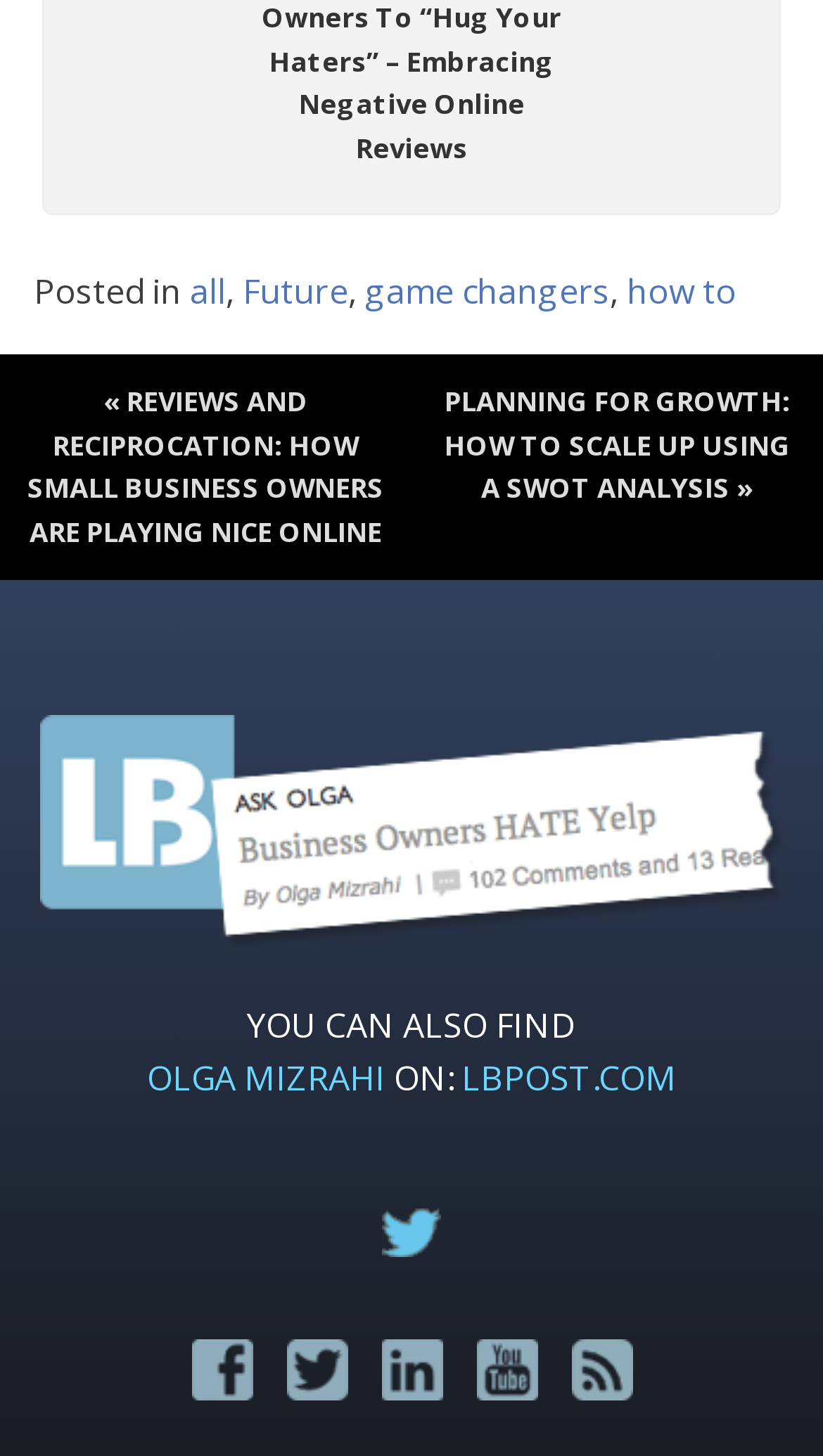Answer the question in one word or a short phrase:
What is the category of the post 'REVIEWS AND RECIPROCATION: HOW SMALL BUSINESS OWNERS ARE PLAYING NICE ONLINE'?

Future